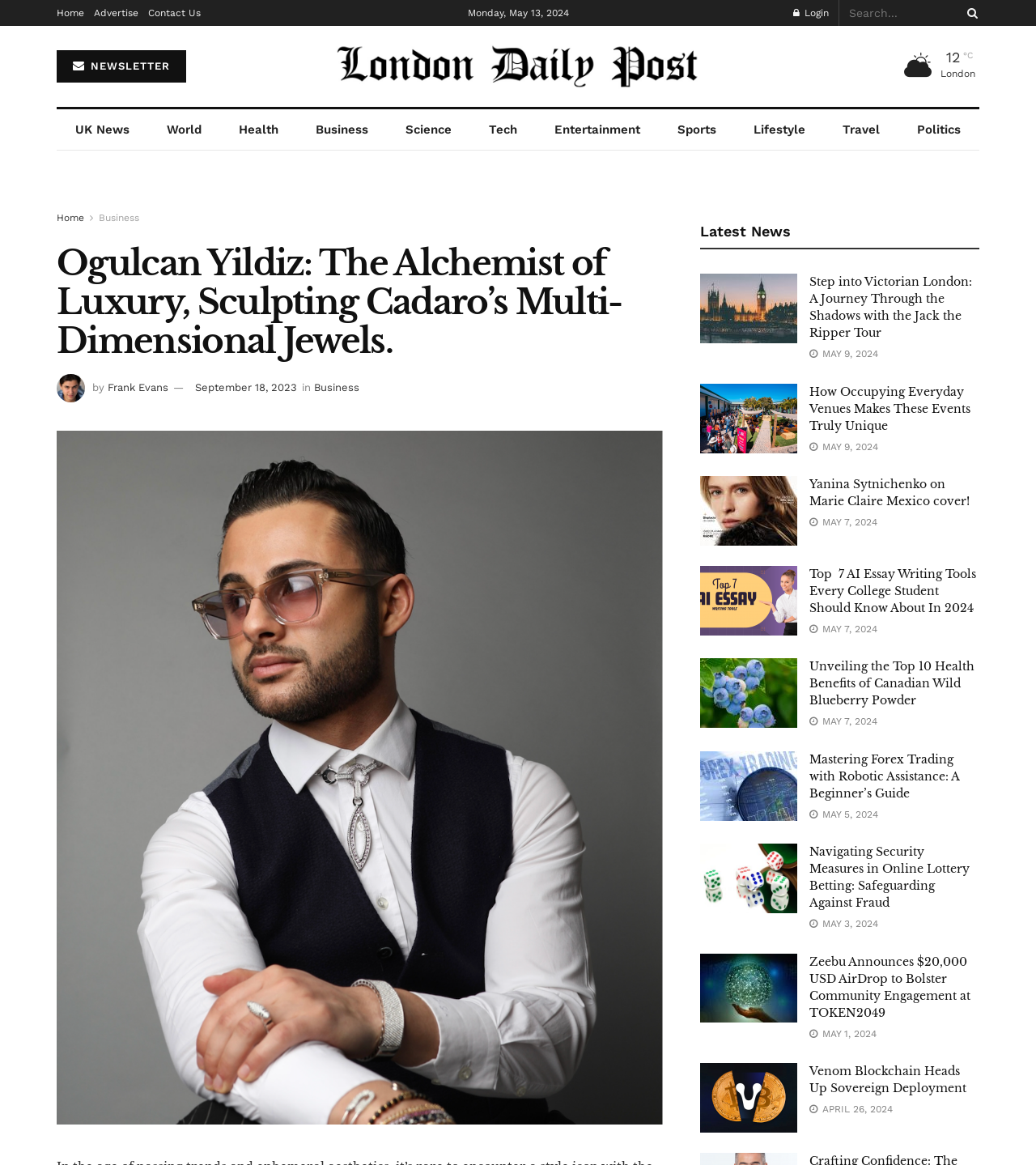What is the temperature mentioned on the webpage?
Refer to the image and provide a detailed answer to the question.

I found the temperature mentioned on the webpage by looking at the text '12°C' which is displayed on the top right corner of the webpage.